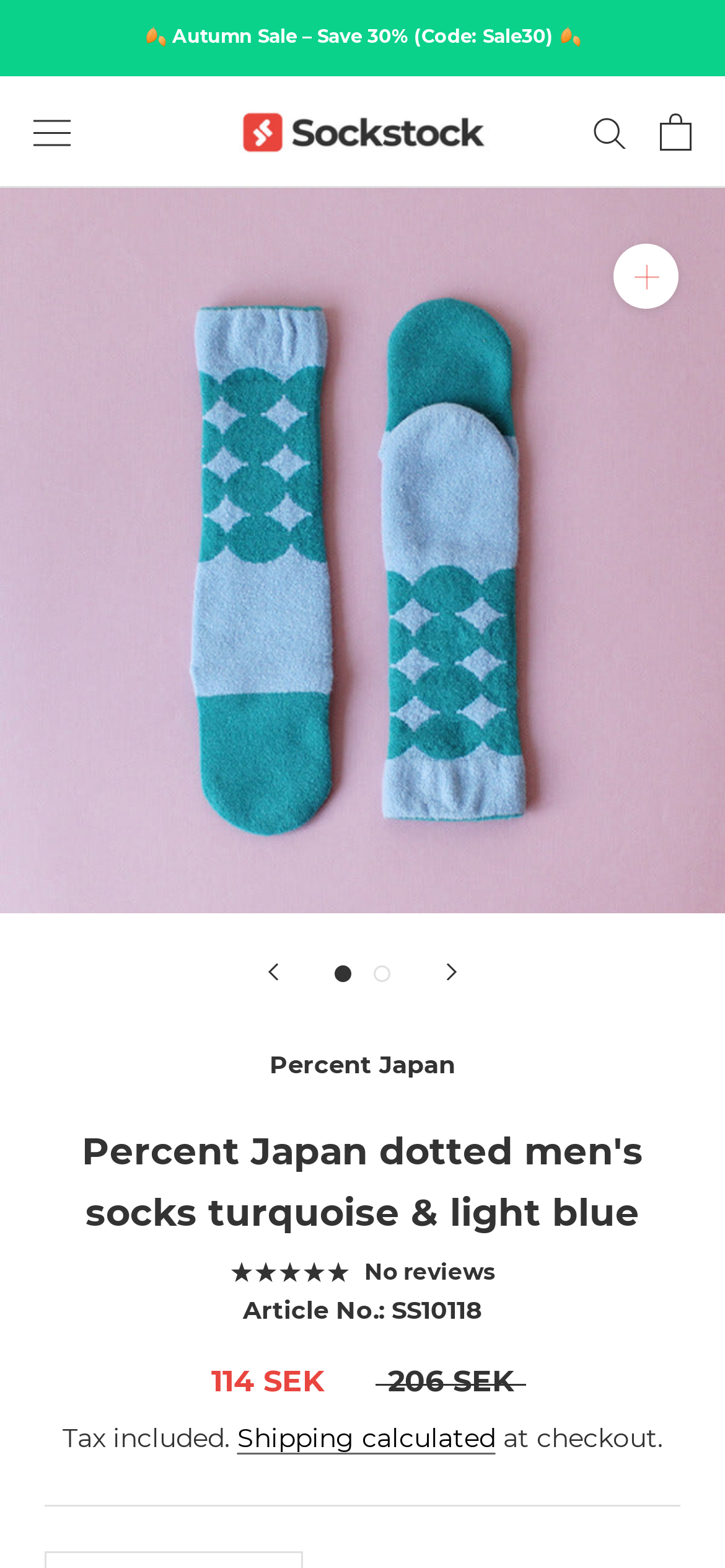What is the original price of the men's socks?
Based on the screenshot, respond with a single word or phrase.

206 SEK